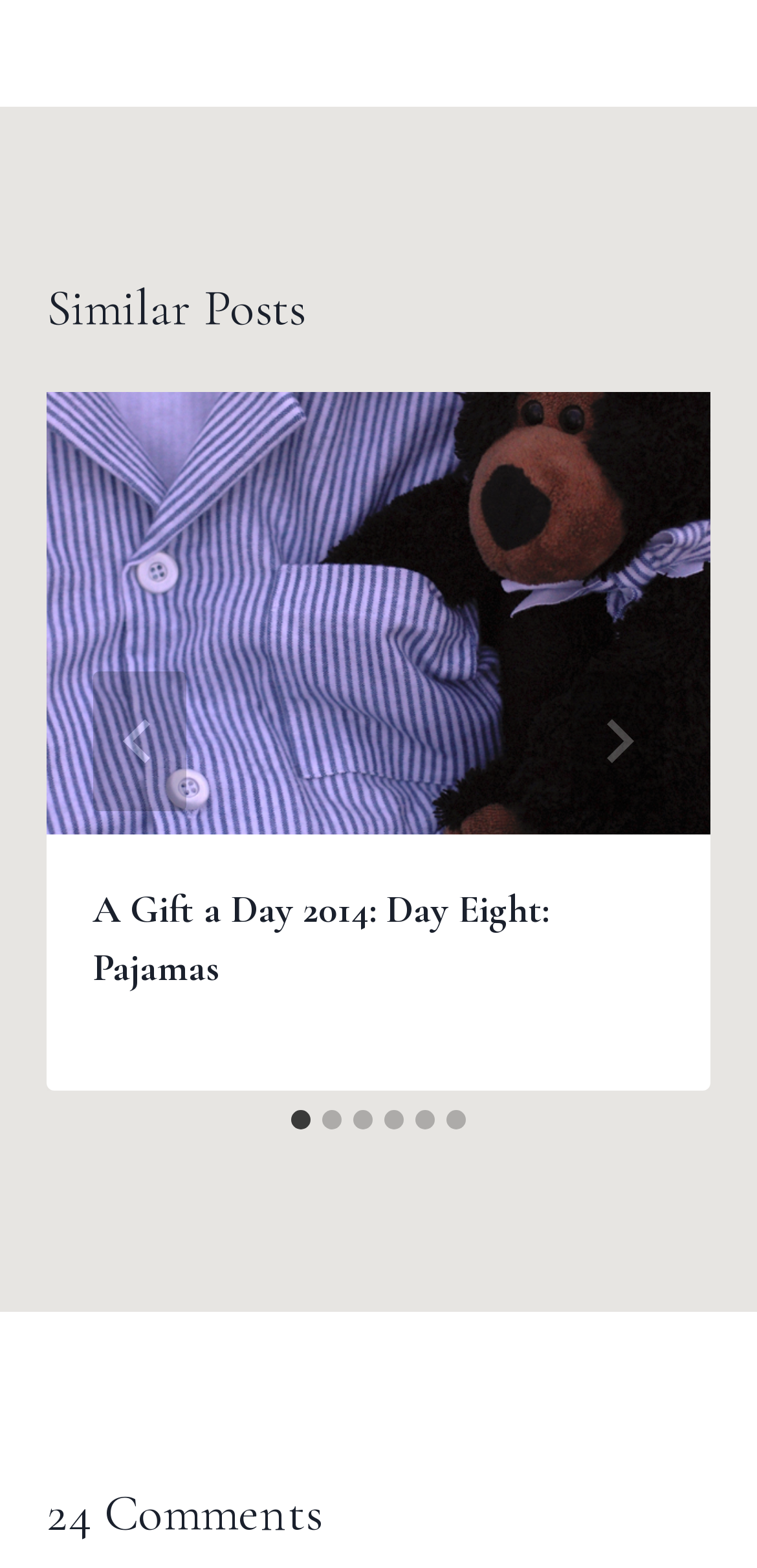Please respond to the question using a single word or phrase:
How many buttons are there to navigate slides?

2